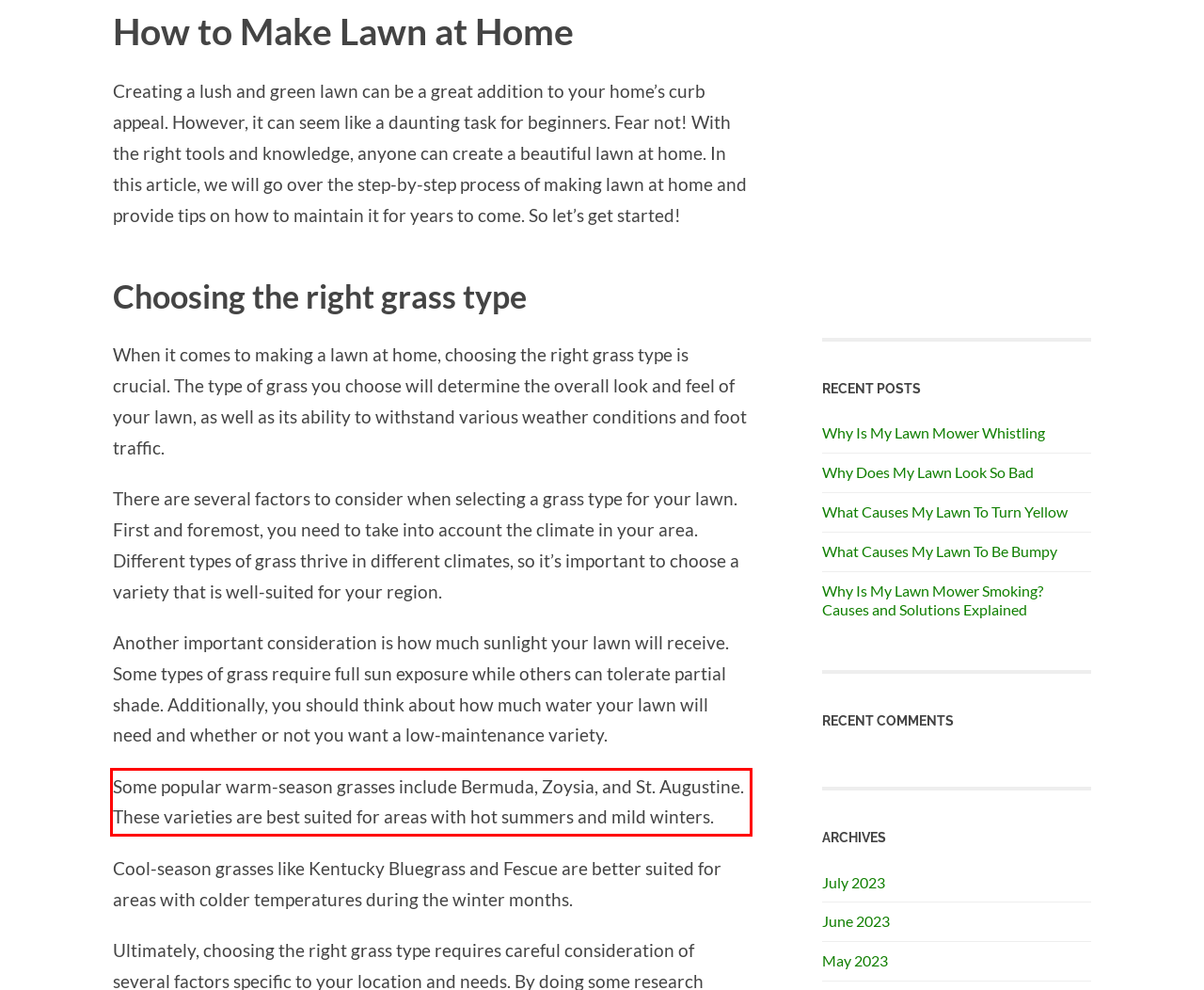Observe the screenshot of the webpage, locate the red bounding box, and extract the text content within it.

Some popular warm-season grasses include Bermuda, Zoysia, and St. Augustine. These varieties are best suited for areas with hot summers and mild winters.